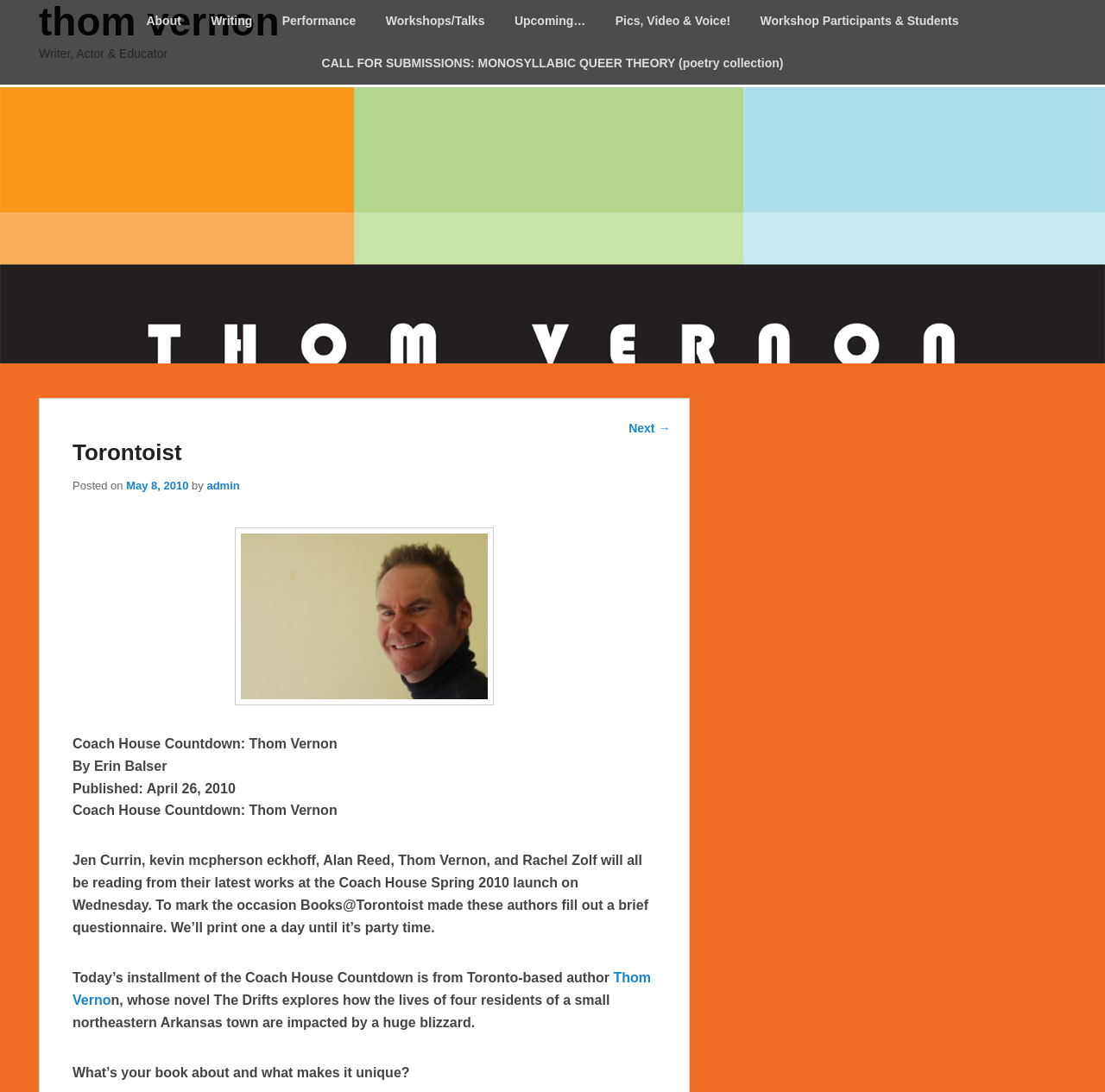Find the bounding box coordinates of the clickable element required to execute the following instruction: "Search for Android projects". Provide the coordinates as four float numbers between 0 and 1, i.e., [left, top, right, bottom].

None